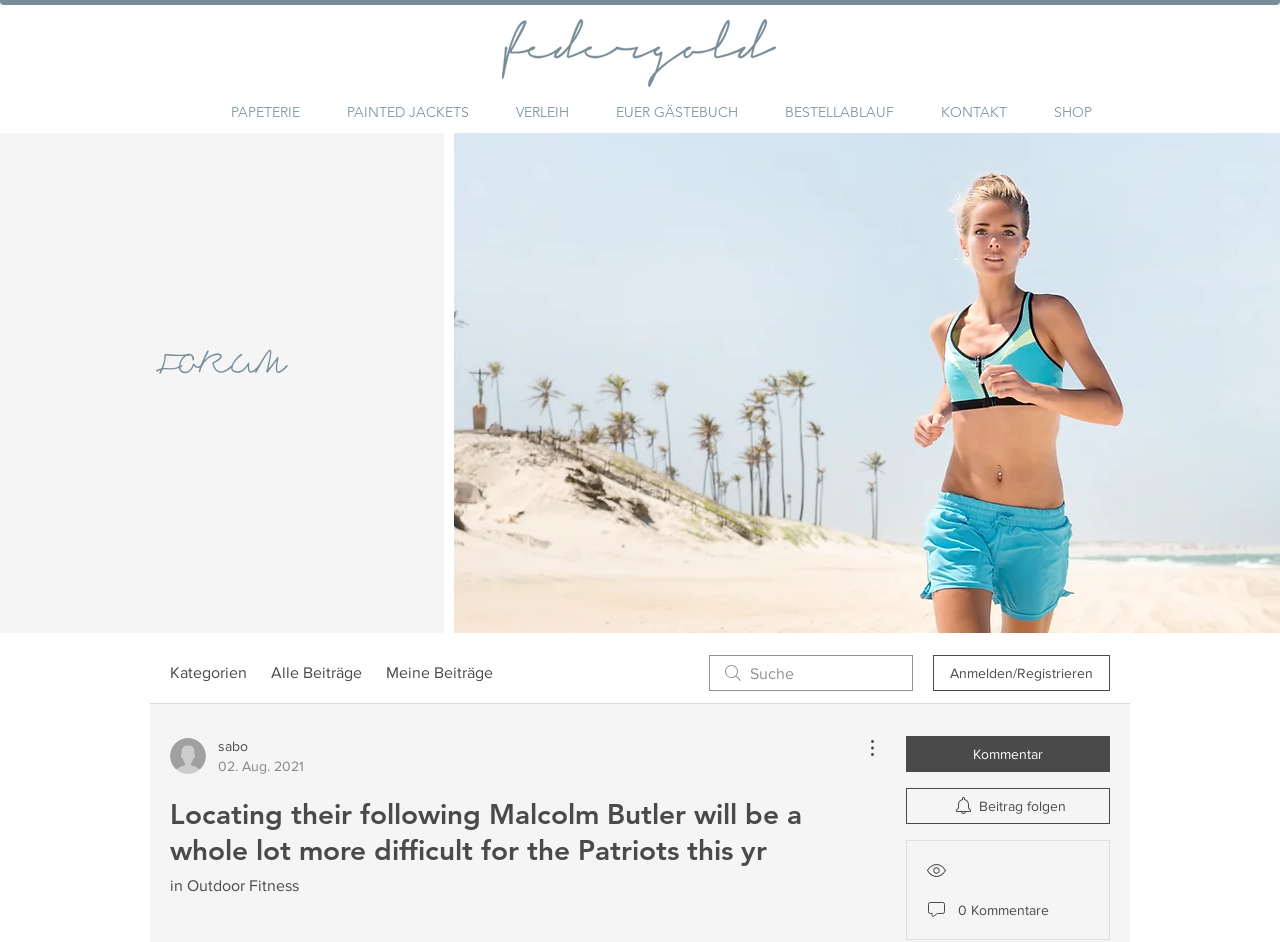Determine the main headline of the webpage and provide its text.

Locating their following Malcolm Butler will be a whole lot more difficult for the Patriots this yr